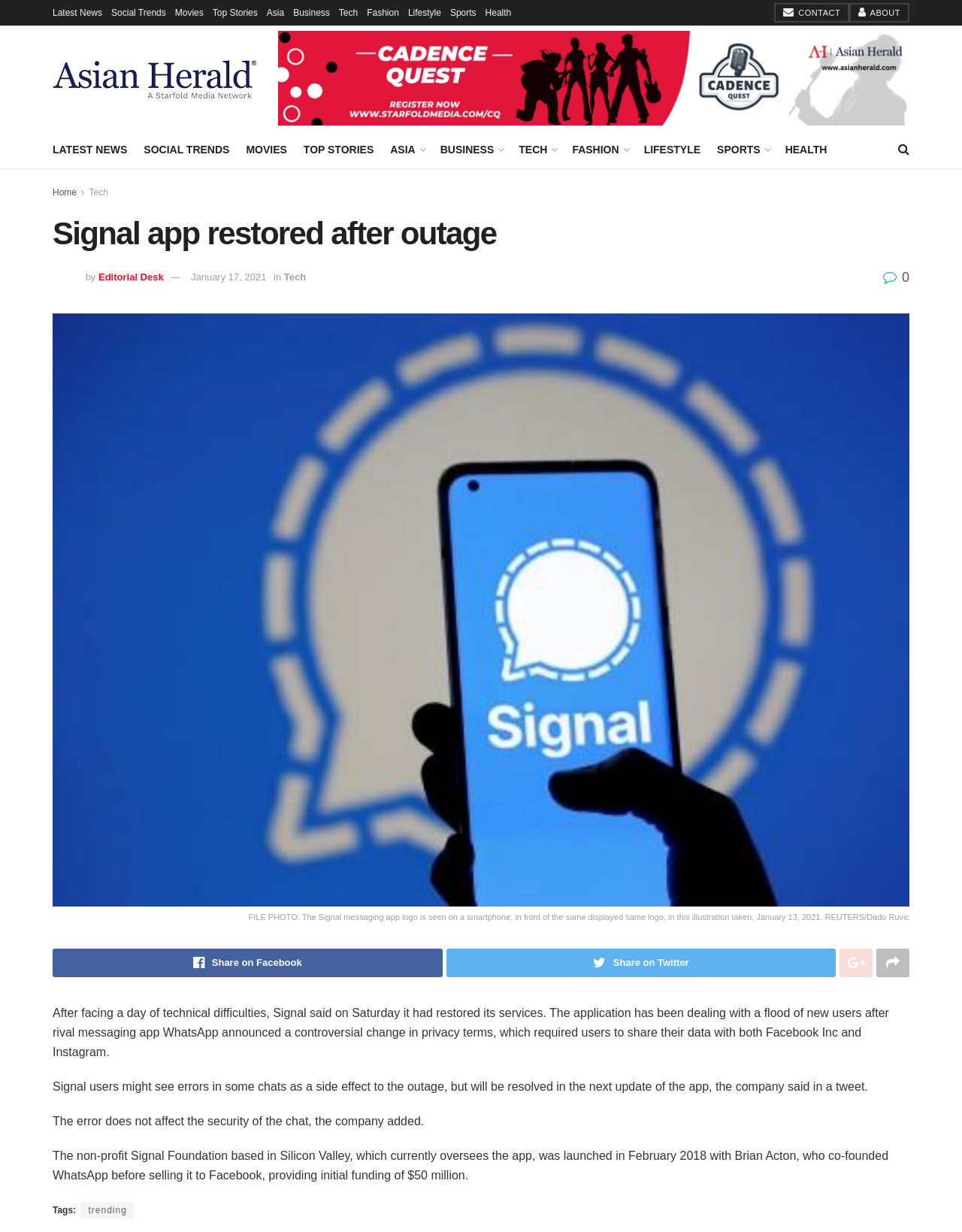Provide an in-depth caption for the webpage.

The webpage is an article about Signal, a messaging app, restoring its services after a day of technical difficulties. At the top, there are multiple links to different sections of the website, including "Latest News", "Social Trends", "Movies", and more. Below these links, there is a large advertisement banner. 

On the left side, there are links to various categories, including "LATEST NEWS", "SOCIAL TRENDS", "MOVIES", and more, with a small icon next to each category. 

The main article begins with a heading "Signal app restored after outage" and is accompanied by a small image of an editorial desk. The article is written by "Editorial Desk" and was published on January 17, 2021. 

Below the article heading, there is a large image of the Signal messaging app logo on a smartphone. The article itself is divided into four paragraphs, describing the technical difficulties faced by Signal, the restoration of its services, and the potential errors users may see in some chats. 

At the bottom of the article, there are social media sharing links, including Facebook, Twitter, and more. There is also a section with tags, including "trending".